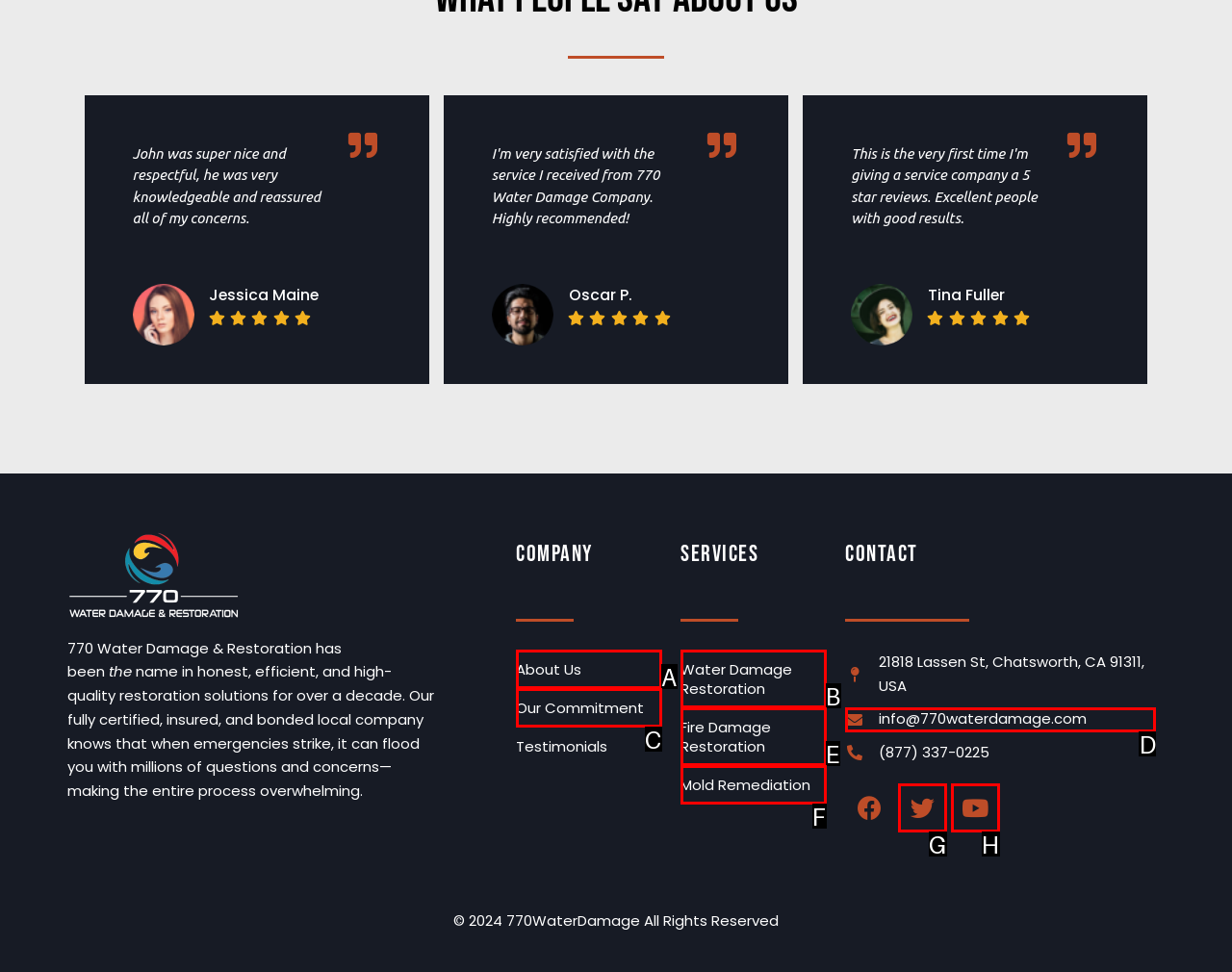Specify the letter of the UI element that should be clicked to achieve the following: Contact via email
Provide the corresponding letter from the choices given.

D